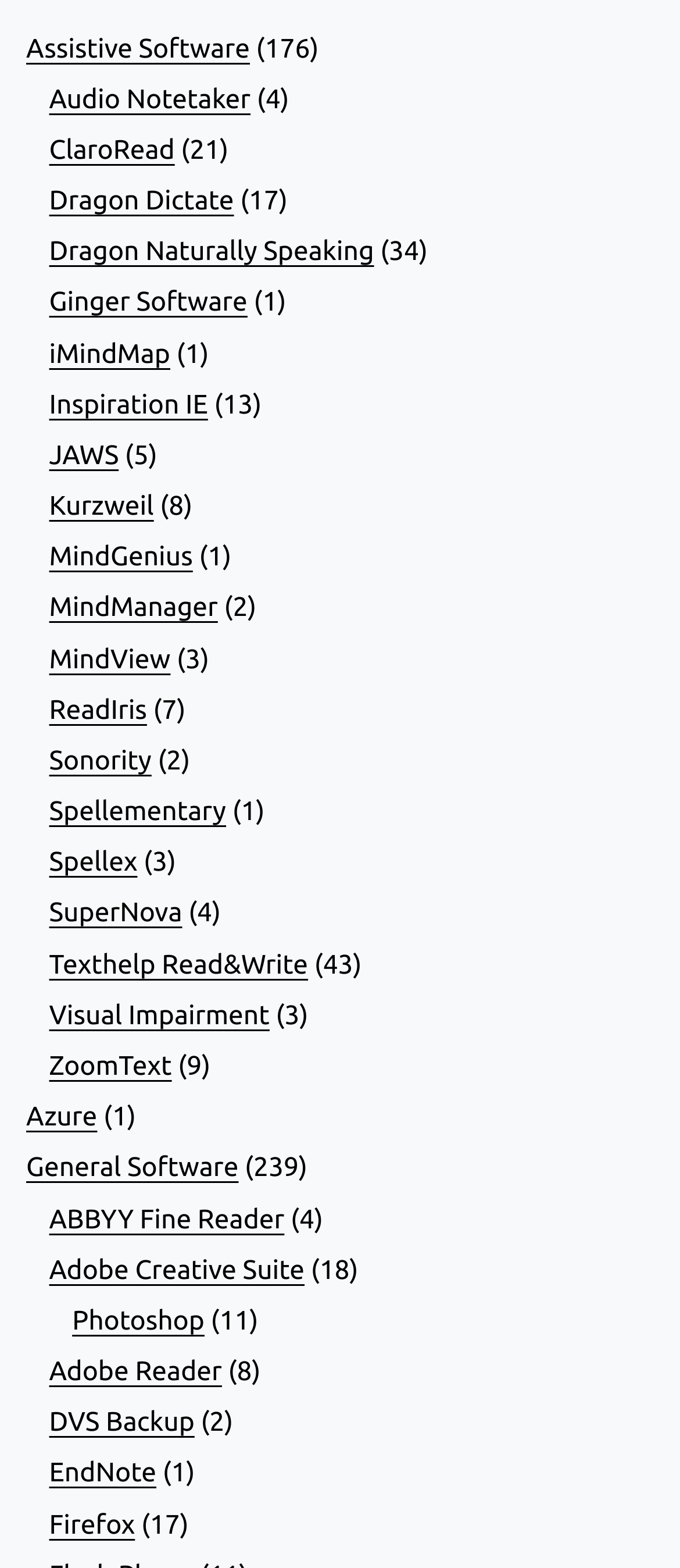Locate the bounding box coordinates of the region to be clicked to comply with the following instruction: "Click on Assistive Software". The coordinates must be four float numbers between 0 and 1, in the form [left, top, right, bottom].

[0.038, 0.021, 0.367, 0.04]